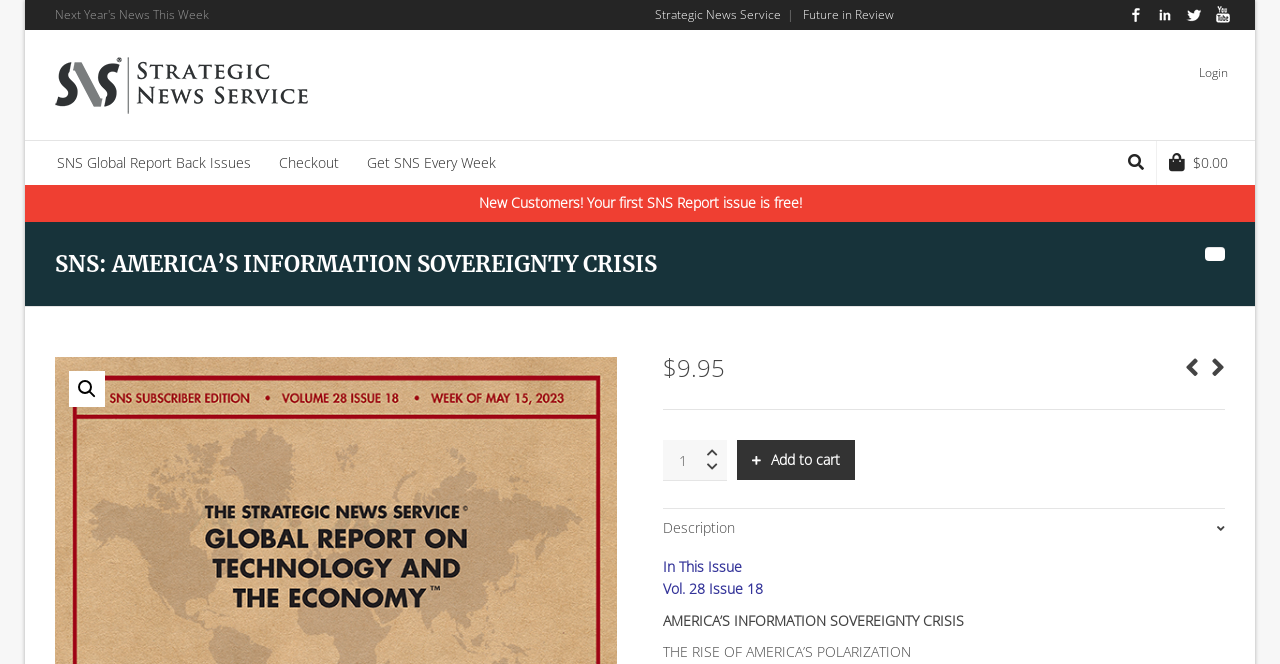What is the function of the button with the '+' icon?
From the image, respond using a single word or phrase.

Add to cart